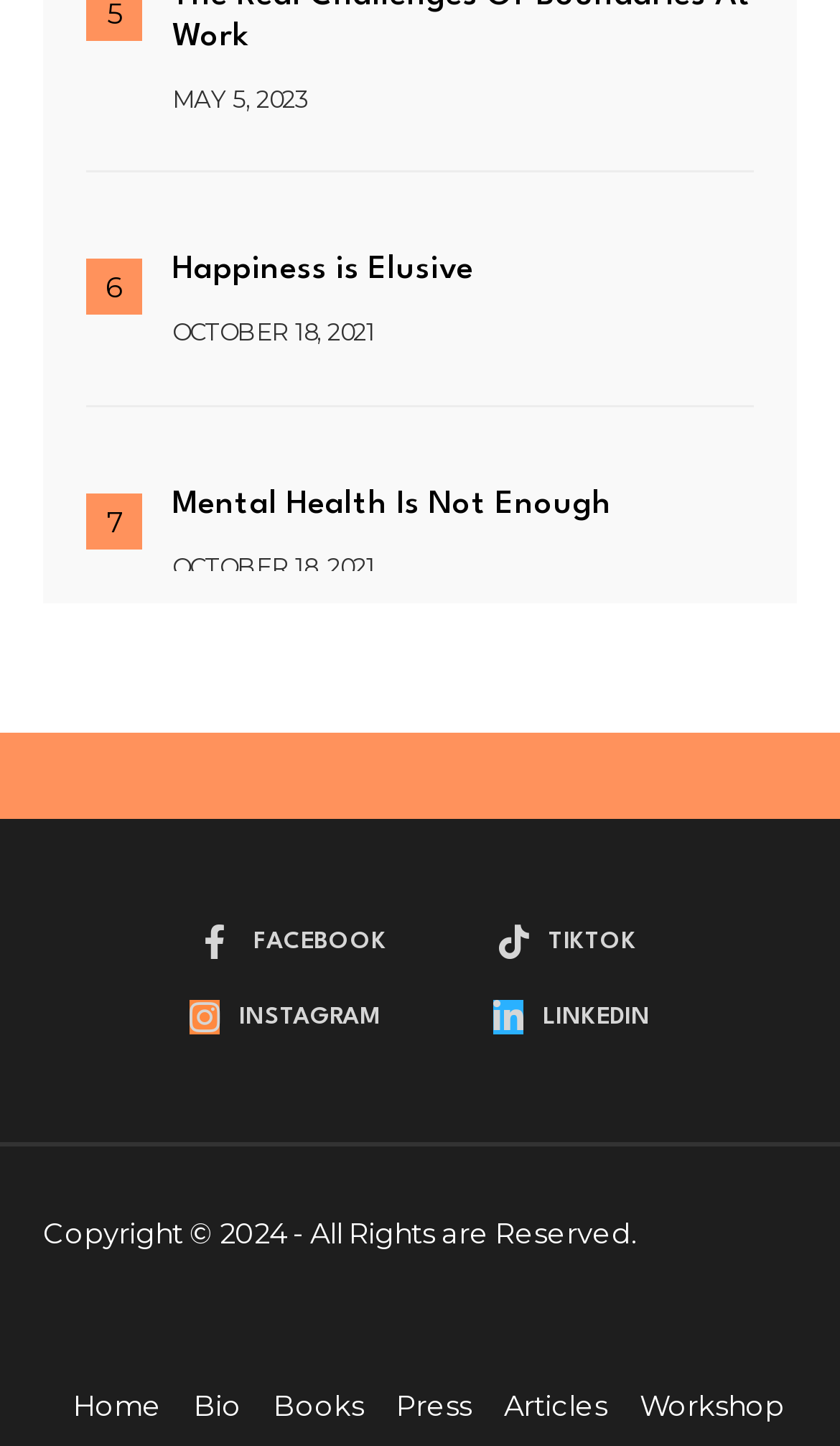Identify the bounding box coordinates of the element that should be clicked to fulfill this task: "Go to Home page". The coordinates should be provided as four float numbers between 0 and 1, i.e., [left, top, right, bottom].

[0.072, 0.953, 0.208, 0.992]